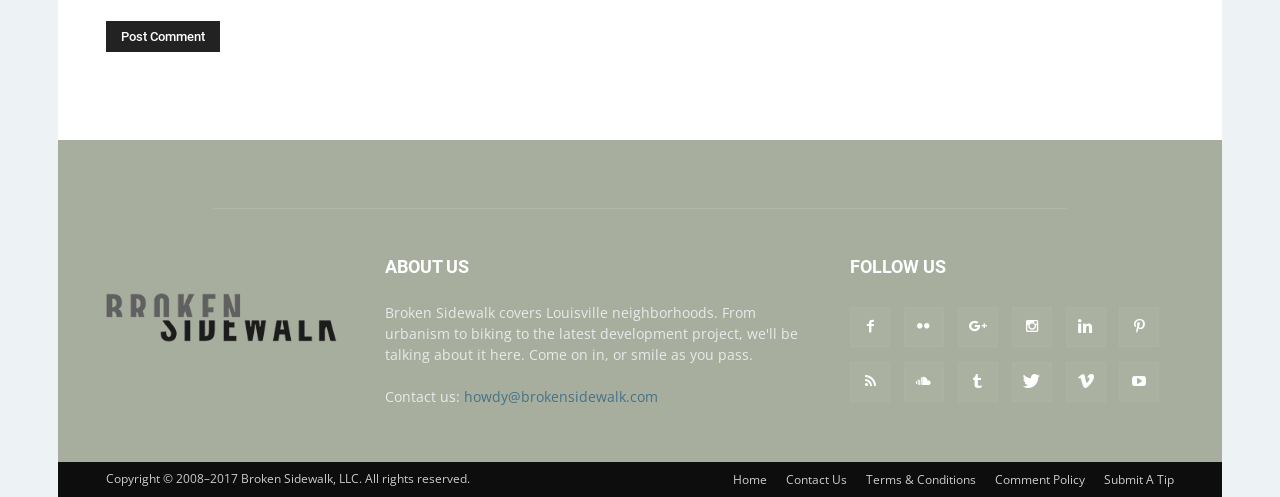Please locate the bounding box coordinates of the element's region that needs to be clicked to follow the instruction: "Click the 'Post Comment' button". The bounding box coordinates should be provided as four float numbers between 0 and 1, i.e., [left, top, right, bottom].

[0.083, 0.043, 0.172, 0.105]